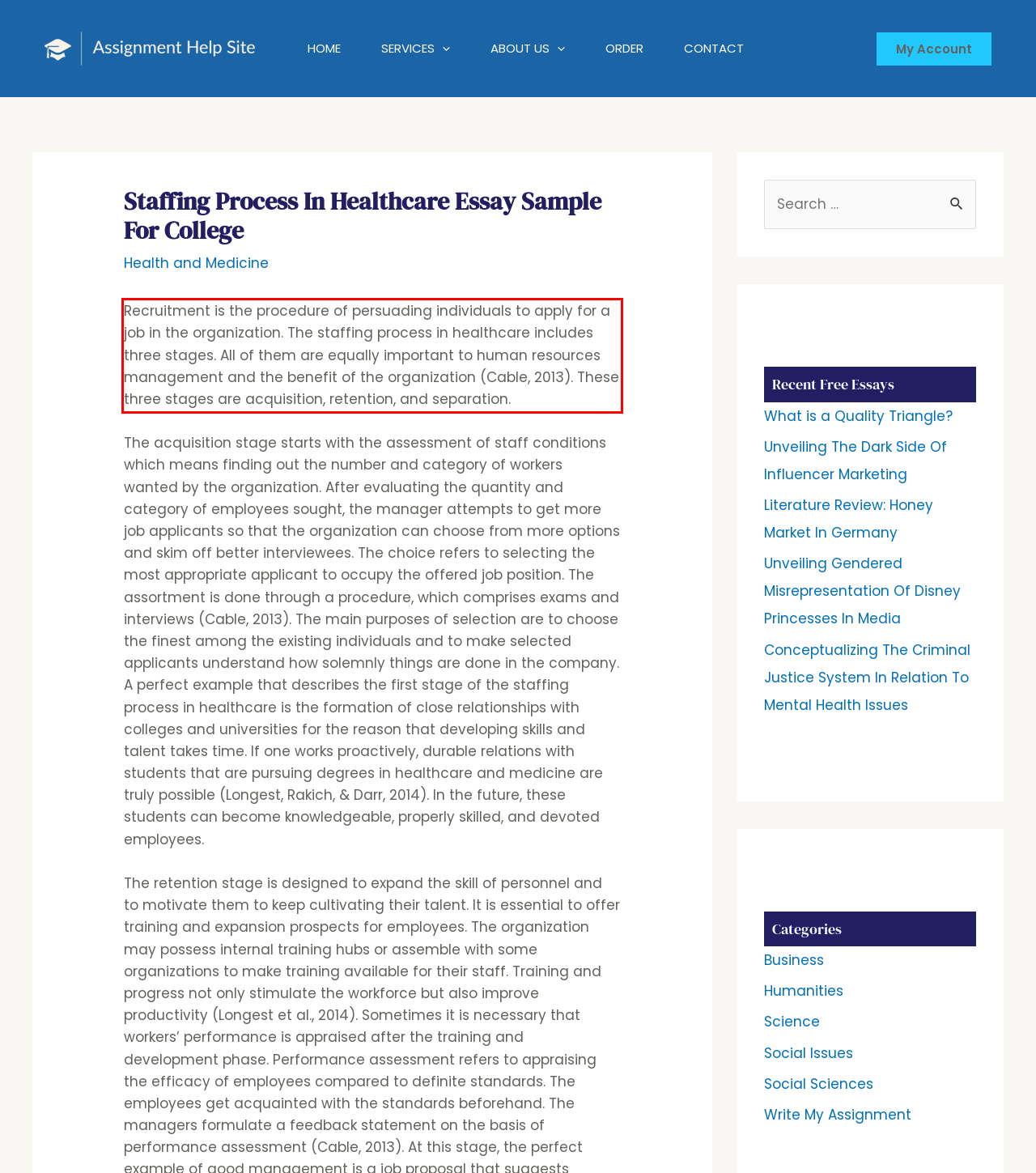You are provided with a screenshot of a webpage that includes a red bounding box. Extract and generate the text content found within the red bounding box.

Recruitment is the procedure of persuading individuals to apply for a job in the organization. The staffing process in healthcare includes three stages. All of them are equally important to human resources management and the benefit of the organization (Cable, 2013). These three stages are acquisition, retention, and separation.